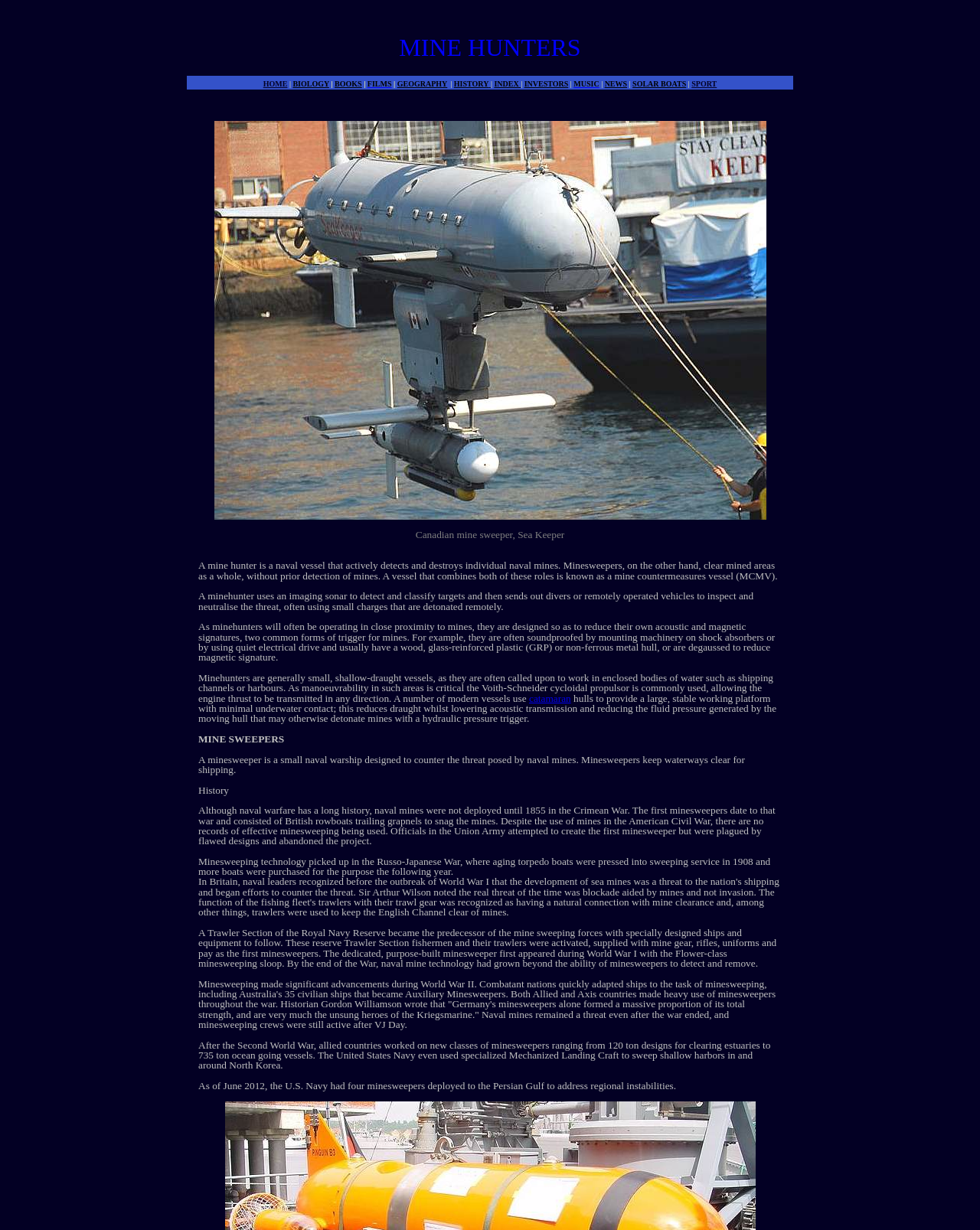What is the purpose of a minehunter?
Examine the screenshot and reply with a single word or phrase.

Detect and classify targets